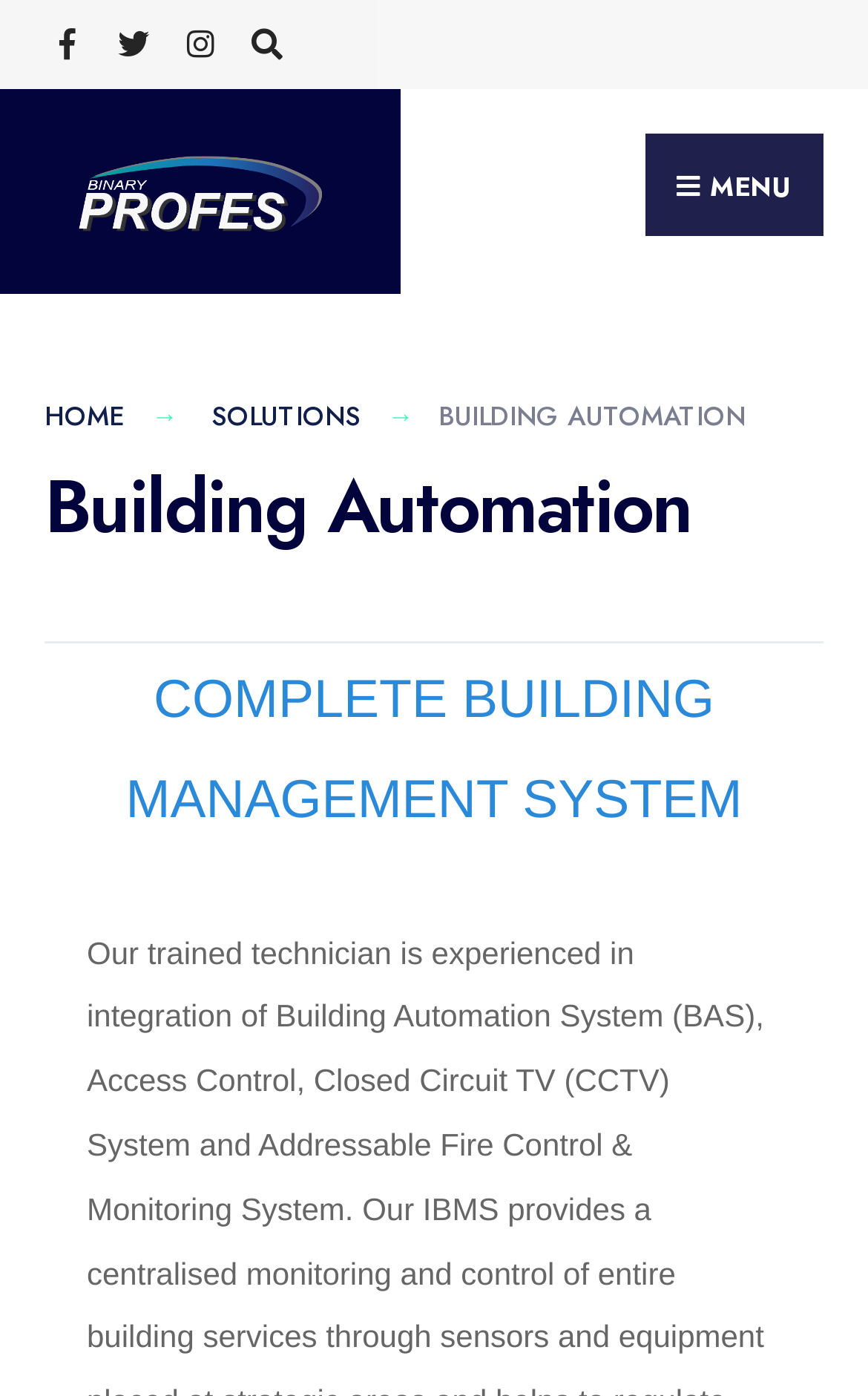What is the main service offered?
Identify the answer in the screenshot and reply with a single word or phrase.

Building Automation